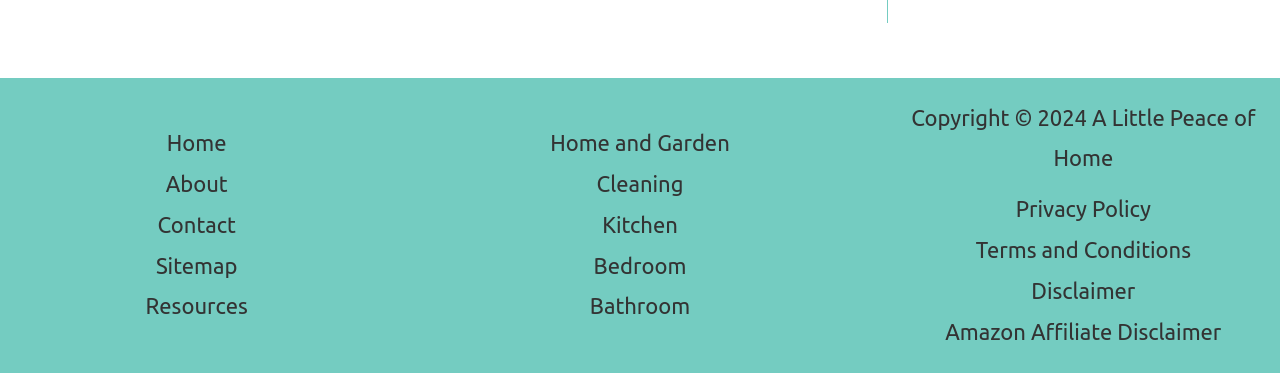Give a one-word or short phrase answer to the question: 
How many footer widgets are there?

2